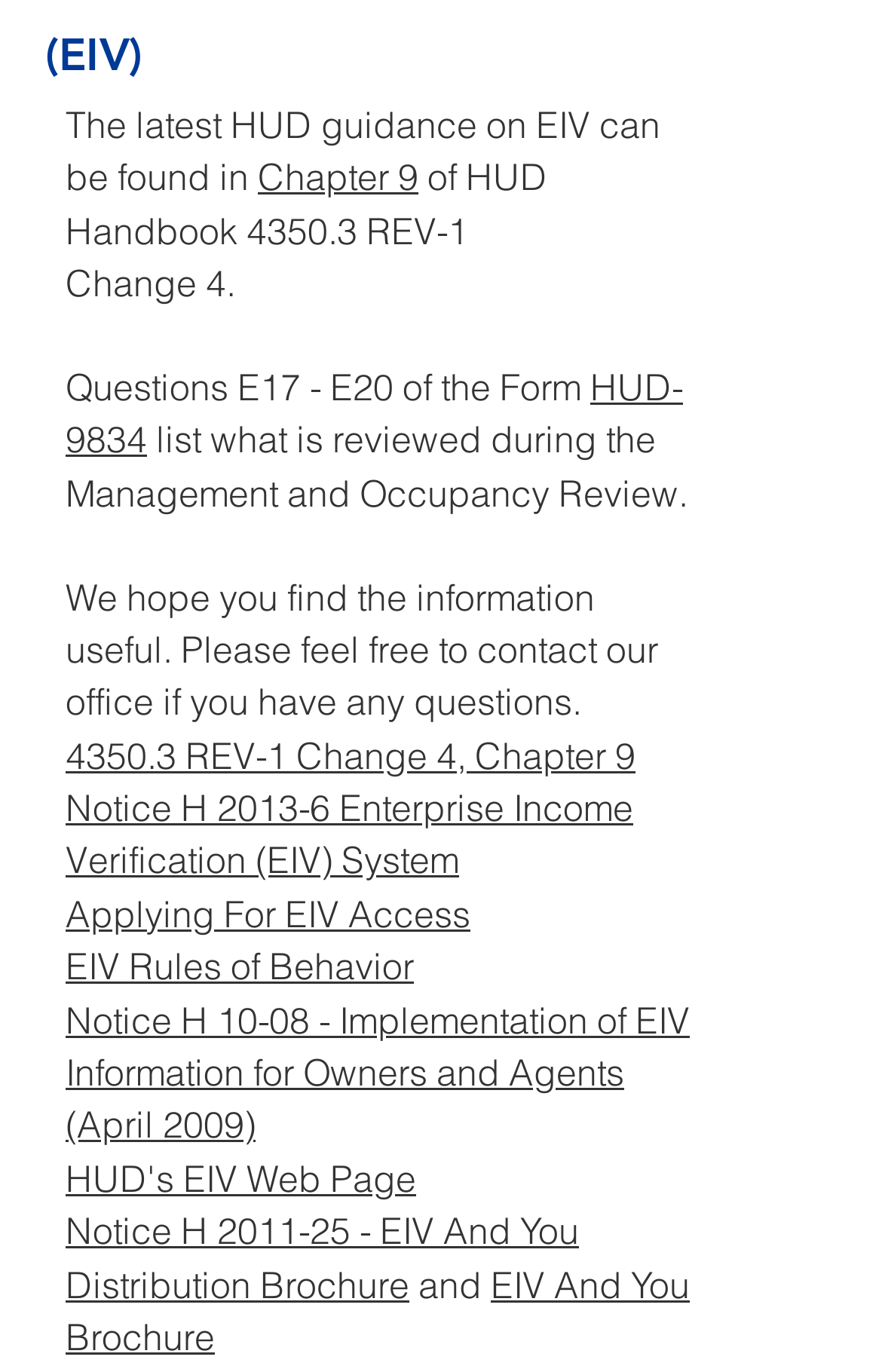Please mark the bounding box coordinates of the area that should be clicked to carry out the instruction: "View Chapter 9 of HUD Handbook".

[0.292, 0.113, 0.474, 0.146]